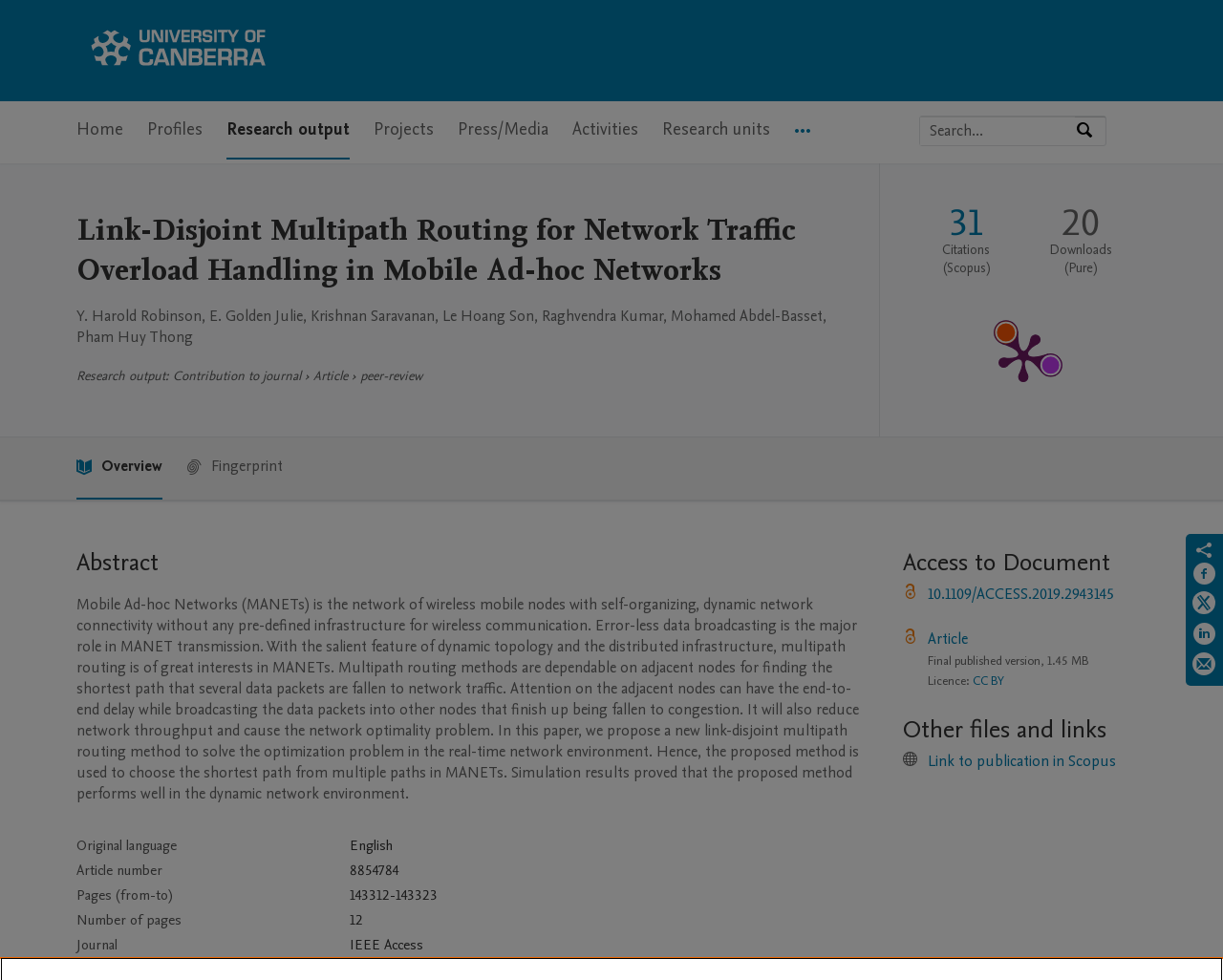Using the information in the image, could you please answer the following question in detail:
What is the type of contribution of the research output?

I found the answer by looking at the section 'Research output' and finding the type of contribution, which is an article.